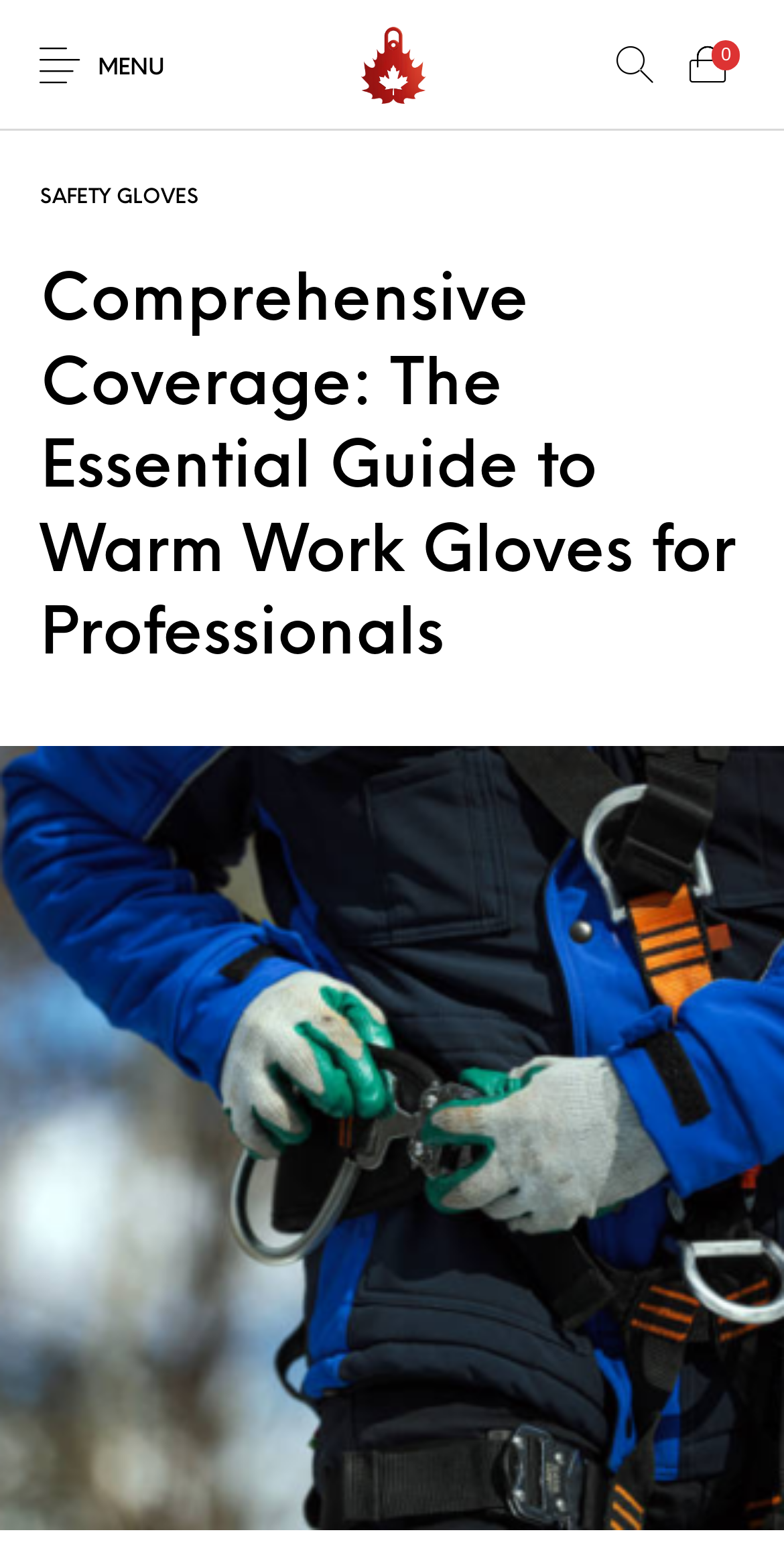Determine the bounding box coordinates of the clickable region to follow the instruction: "Visit the Allcanadasafety homepage".

[0.45, 0.03, 0.55, 0.05]